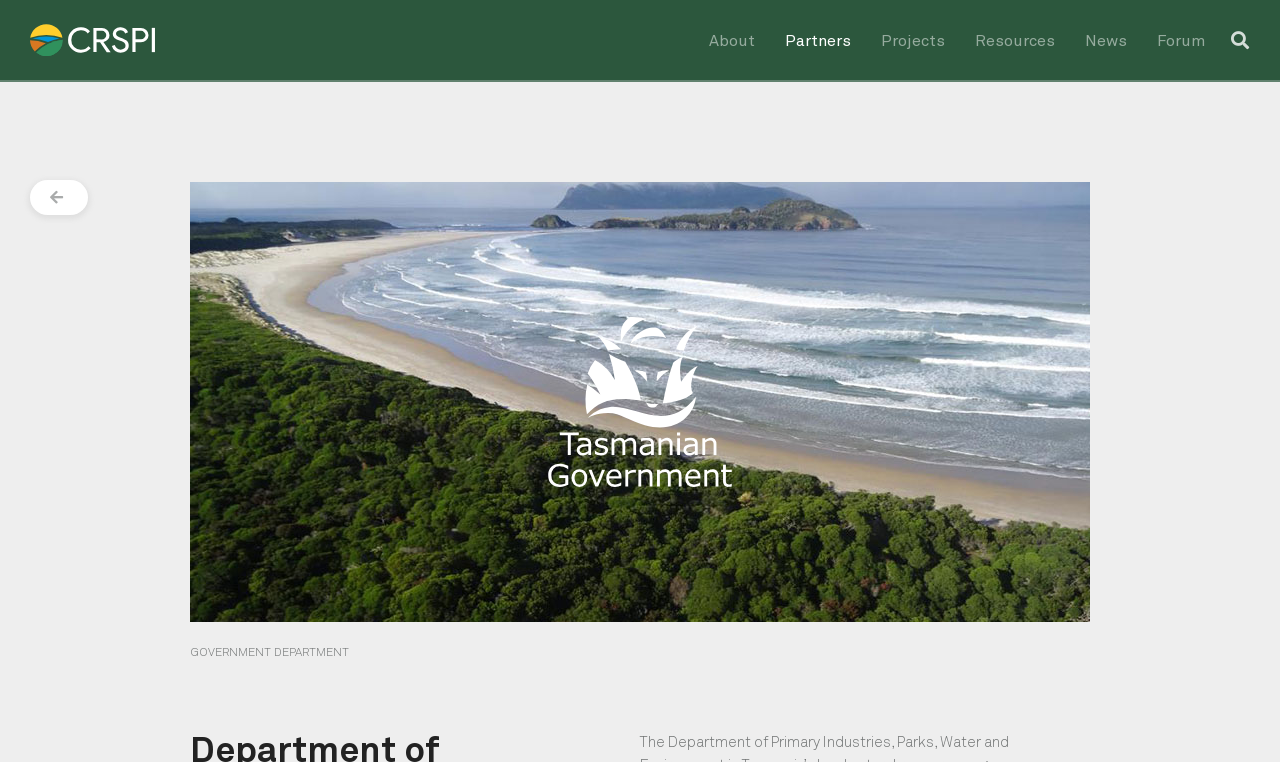Please identify the bounding box coordinates of the clickable area that will fulfill the following instruction: "click the button". The coordinates should be in the format of four float numbers between 0 and 1, i.e., [left, top, right, bottom].

[0.023, 0.236, 0.069, 0.282]